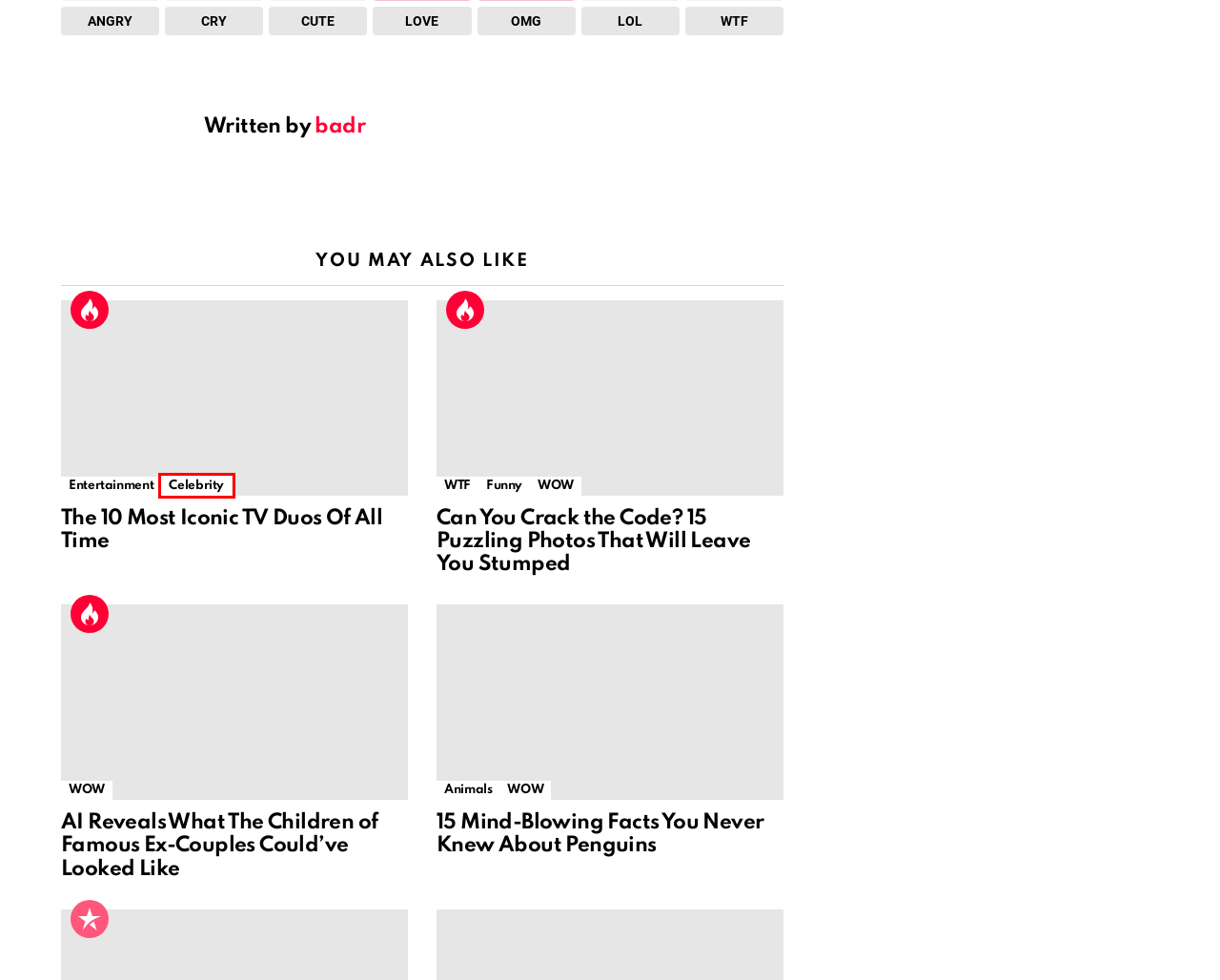Observe the screenshot of a webpage with a red bounding box highlighting an element. Choose the webpage description that accurately reflects the new page after the element within the bounding box is clicked. Here are the candidates:
A. Animals - Buzzy Right Now
B. Contact us - Buzzy Right Now
C. Celebrity - Buzzy Right Now
D. - Buzzy Right Now
E. Buzzy Right Now - Stay in the Loop with BuzzyRightNow: Your One-Stop Source for Trending Buzz!
F. Funny - Buzzy Right Now
G. Entertainment - Buzzy Right Now
H. Top 10 Movies of Dwayne Johnson (aka the Rock) - Buzzy Right Now

C